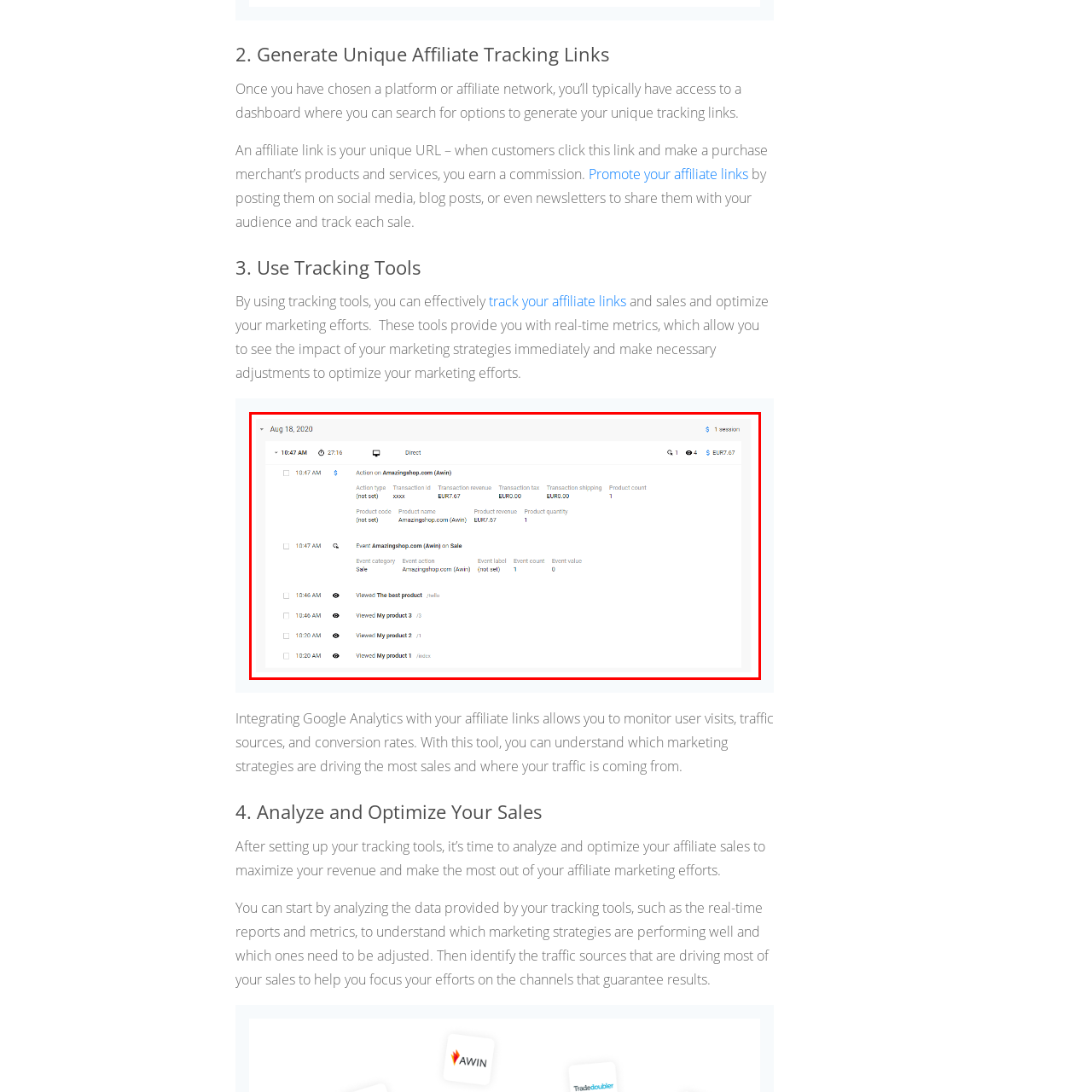What type of event actions are included in the report?
Please focus on the image surrounded by the red bounding box and provide a one-word or phrase answer based on the image.

Sale event and product interactions